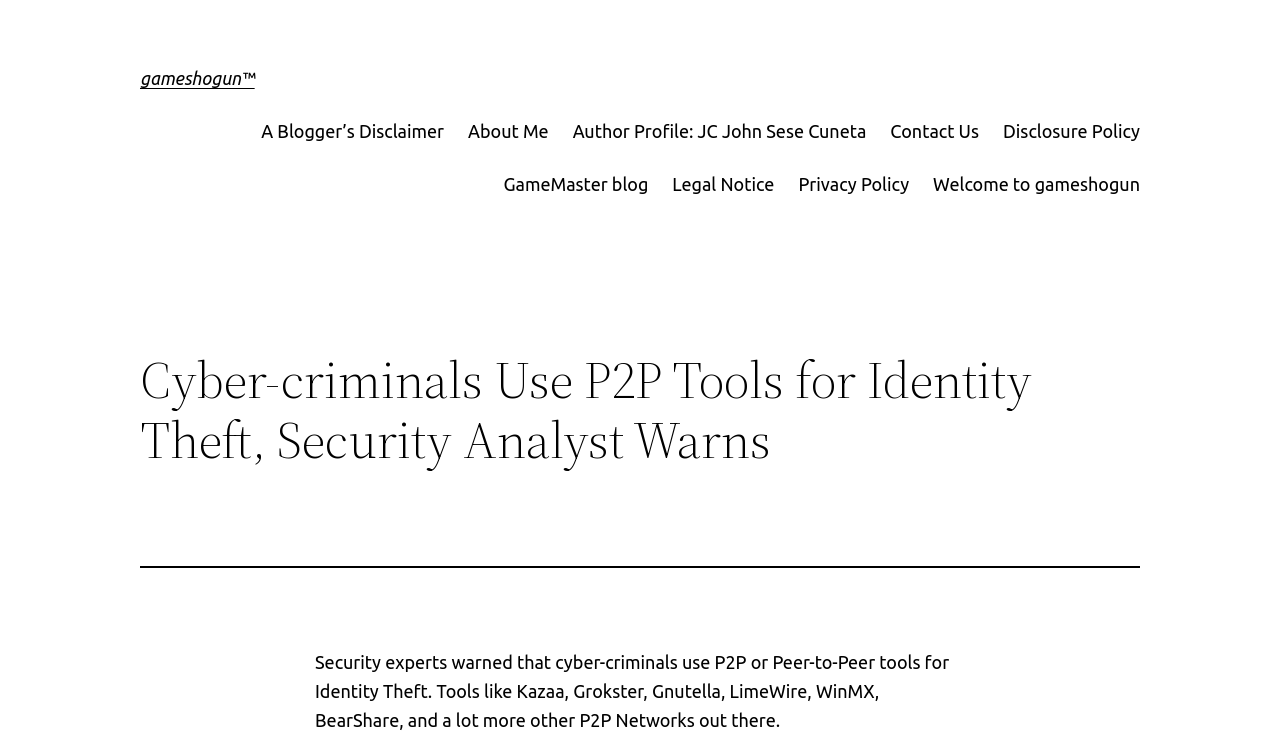Explain the webpage in detail.

The webpage appears to be a blog or article page, with a focus on cybersecurity. At the top, there is a heading that reads "gameshogun™", which is also a link. Below this, there are several links to other pages on the site, including "A Blogger's Disclaimer", "About Me", and "Contact Us", among others. These links are arranged horizontally across the page.

Further down, there is a main heading that reads "Cyber-criminals Use P2P Tools for Identity Theft, Security Analyst Warns". Below this heading, there is a horizontal separator line. The main content of the page is a block of text that summarizes the warning from security experts about the use of P2P tools for identity theft, specifically mentioning several popular P2P networks.

The overall layout of the page is organized, with clear headings and links to other relevant pages. The main content is easy to read and understand, with a clear summary of the topic at hand.